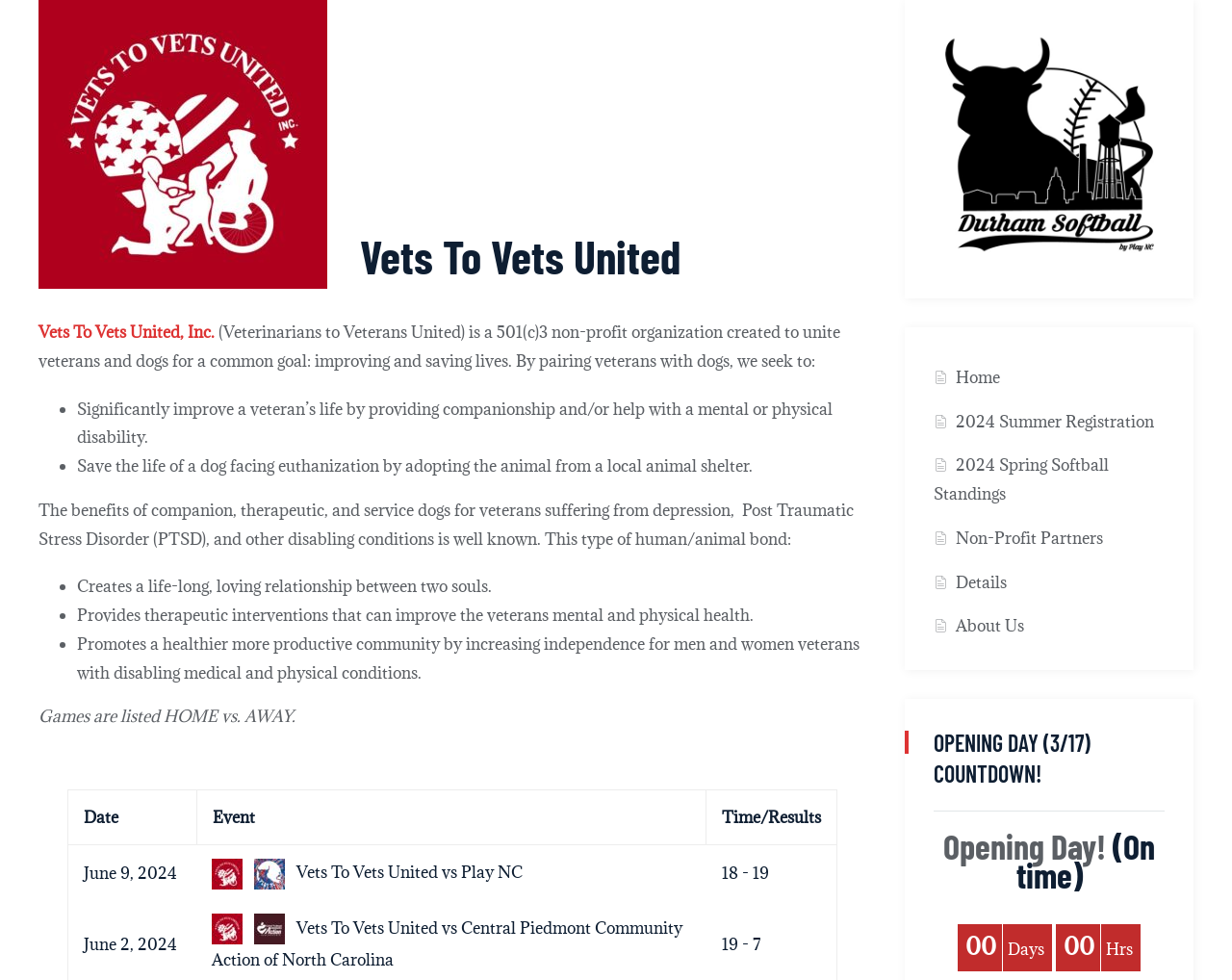What is the benefit of companion dogs for veterans?
From the image, provide a succinct answer in one word or a short phrase.

Improves mental and physical health